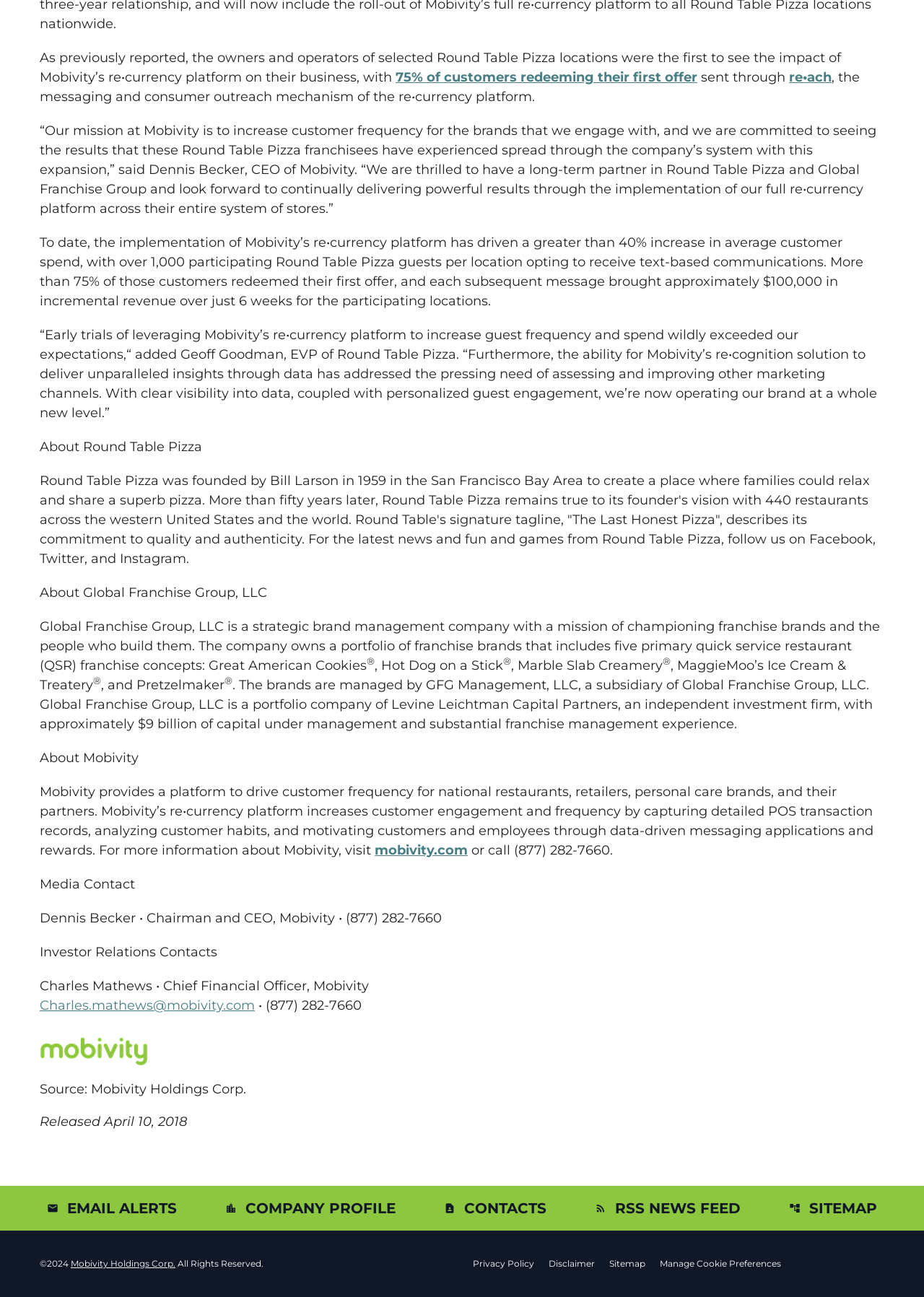What is the name of the pizza brand mentioned?
Provide a thorough and detailed answer to the question.

The name of the pizza brand mentioned is Round Table Pizza, which is mentioned in the text 'About Round Table Pizza' and also in the quote of Geoff Goodman, EVP of Round Table Pizza.